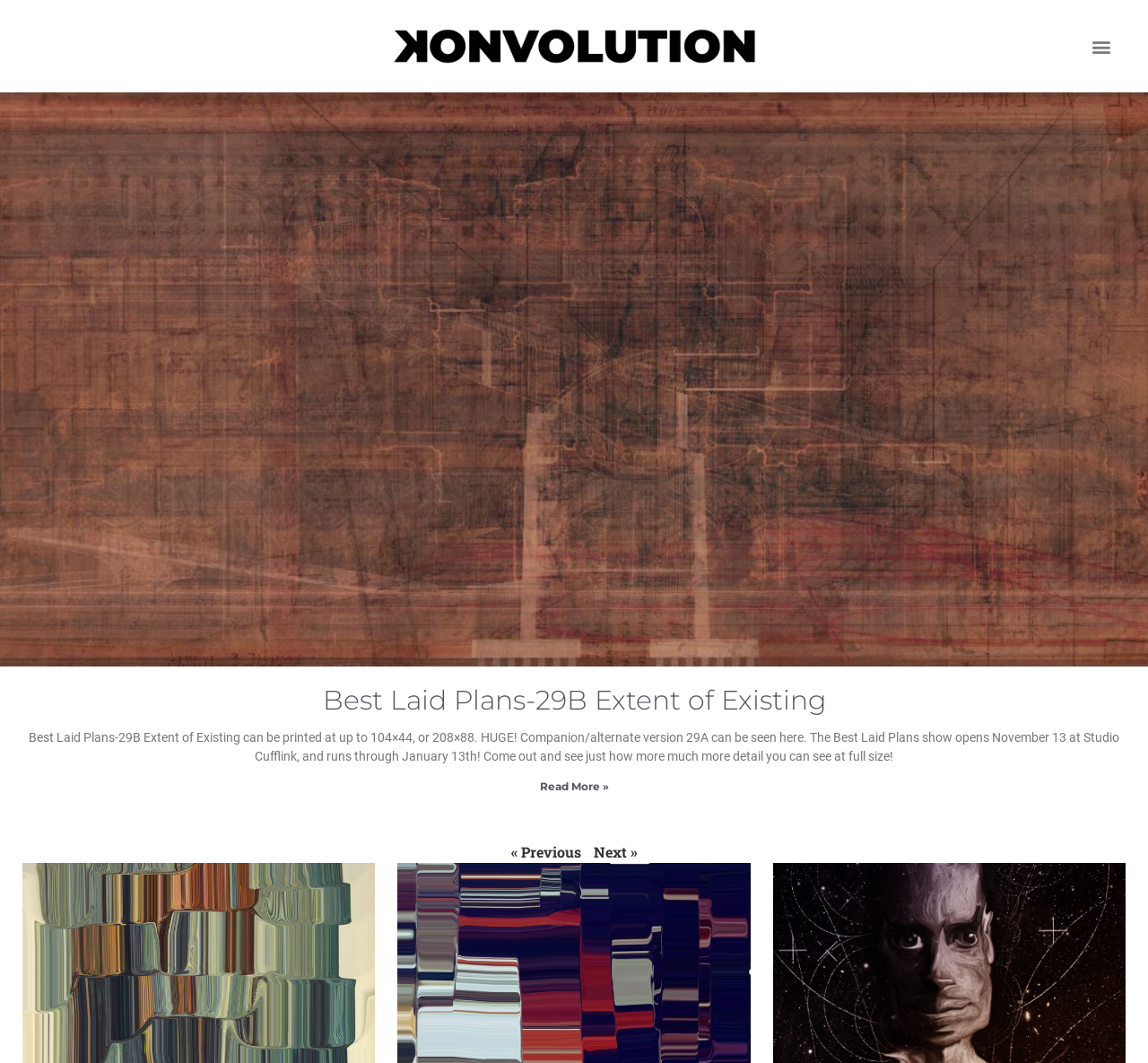What is the purpose of the button?
Kindly offer a comprehensive and detailed response to the question.

The purpose of the button can be found in its description, which is 'Menu Toggle'. This suggests that the button is used to toggle the menu on and off.